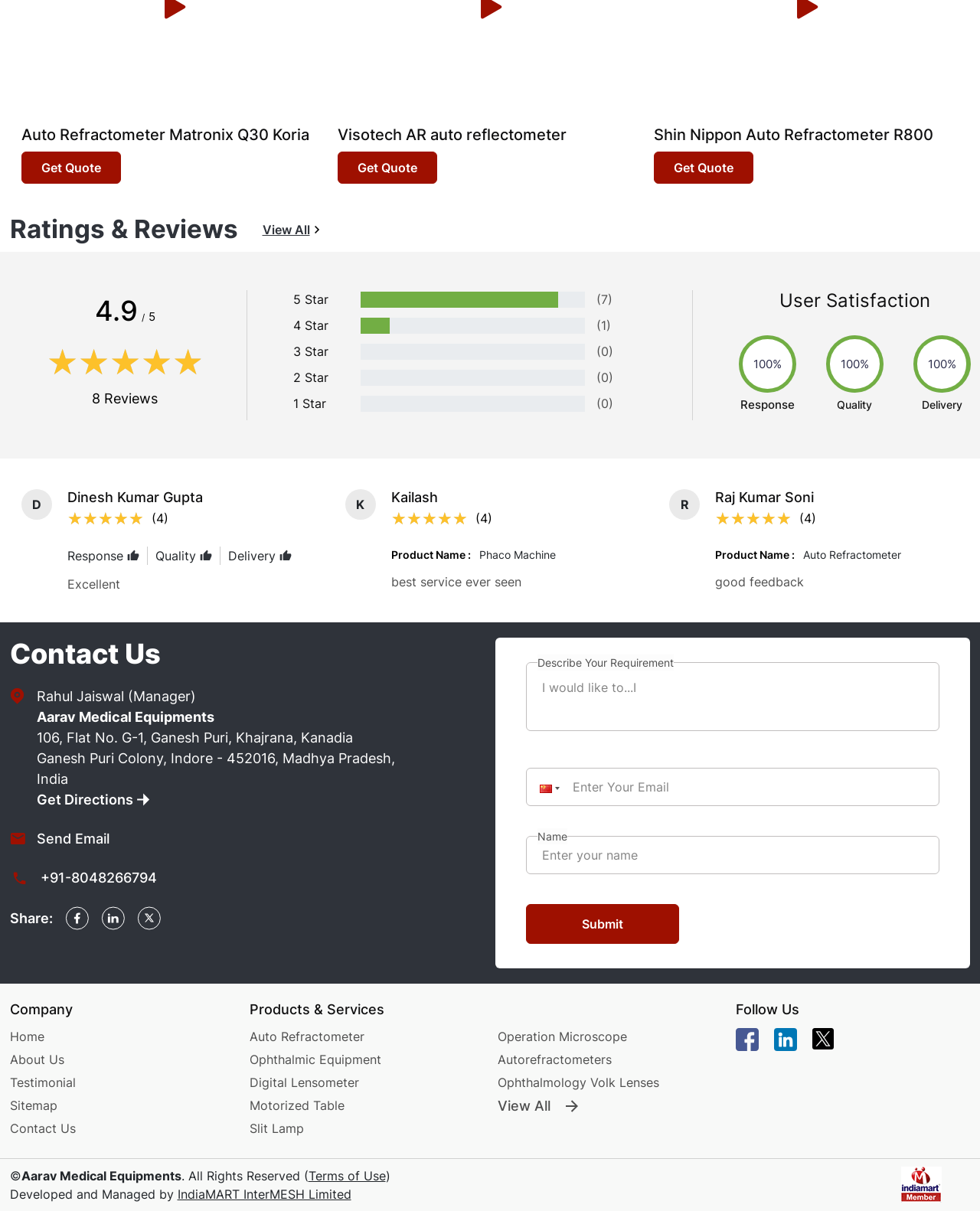Identify the bounding box coordinates of the clickable region to carry out the given instruction: "Get a quote for Auto Refractometer Matronix Q30 Koria".

[0.042, 0.132, 0.103, 0.145]